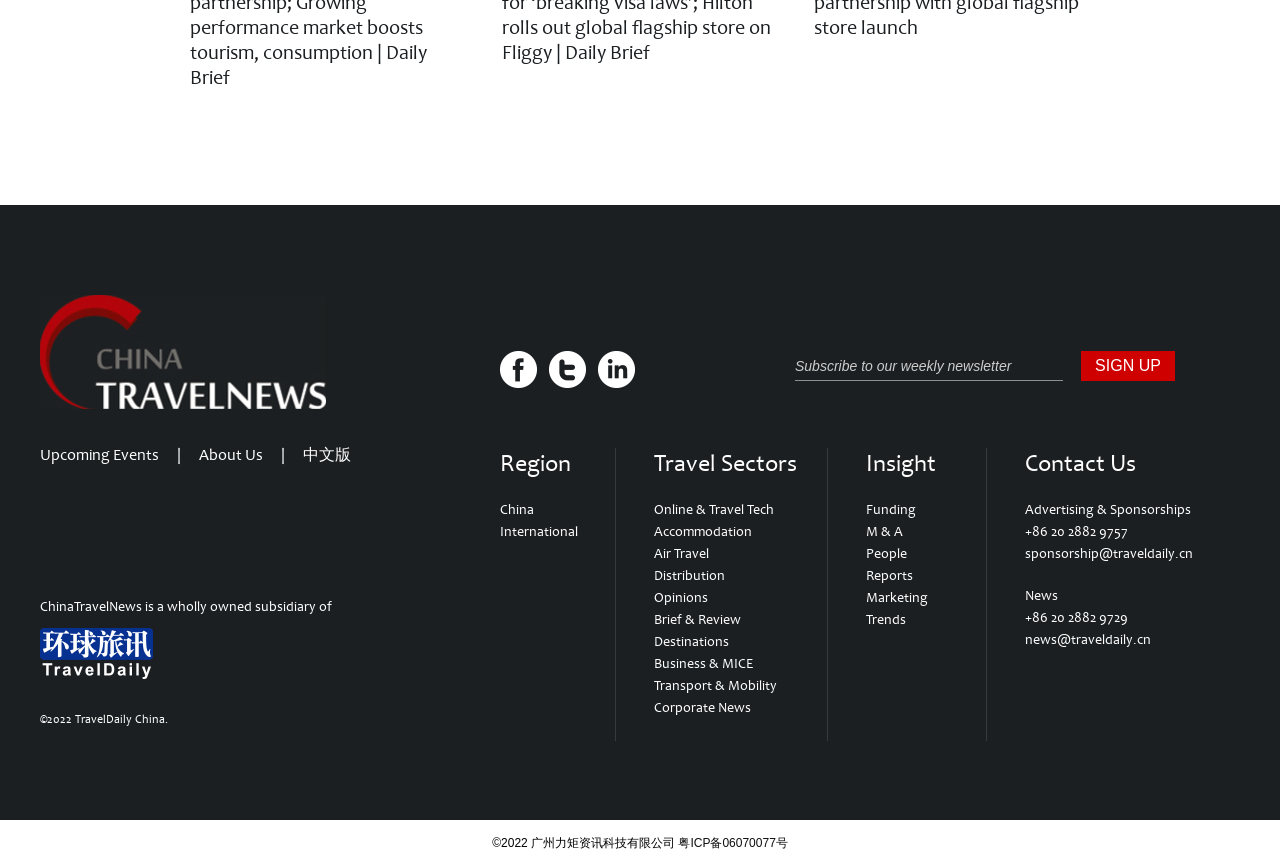Provide your answer to the question using just one word or phrase: What is the copyright year of the website?

2022